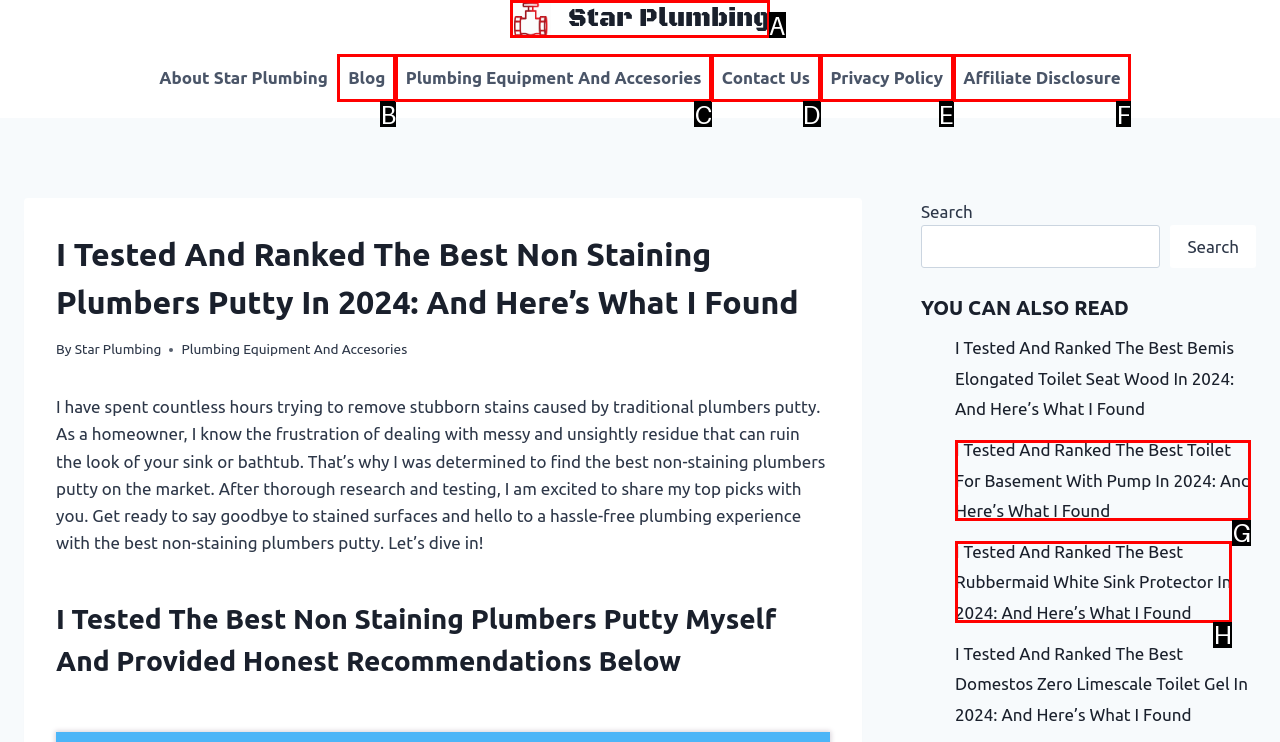Which option should I select to accomplish the task: Click the Star Plumbing logo? Respond with the corresponding letter from the given choices.

A